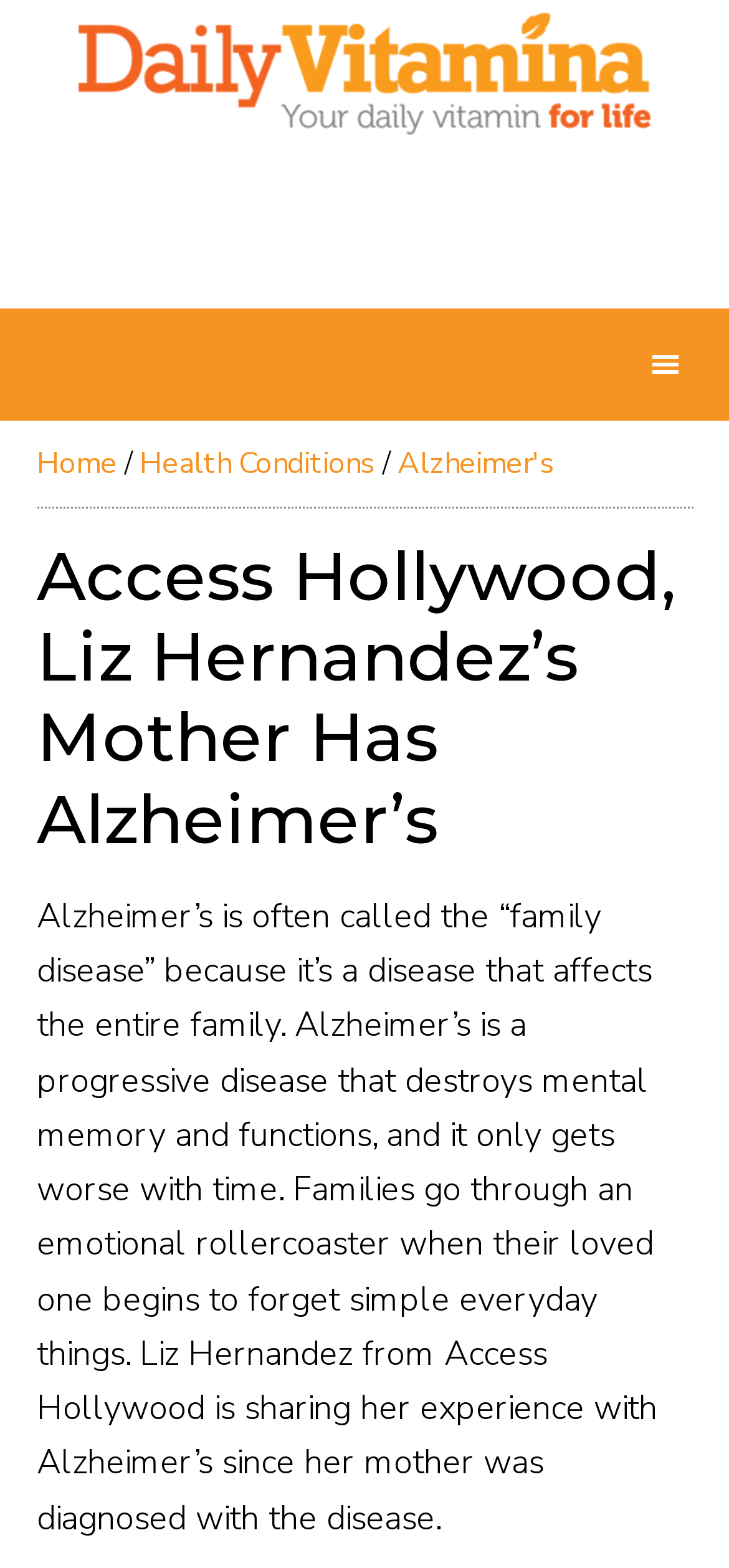What is the name of the TV show mentioned in the article?
Kindly offer a detailed explanation using the data available in the image.

The article mentions Access Hollywood as the TV show that Liz Hernandez is a part of. It is mentioned in the context of Liz Hernandez sharing her experience with Alzheimer's since her mother was diagnosed with the disease.